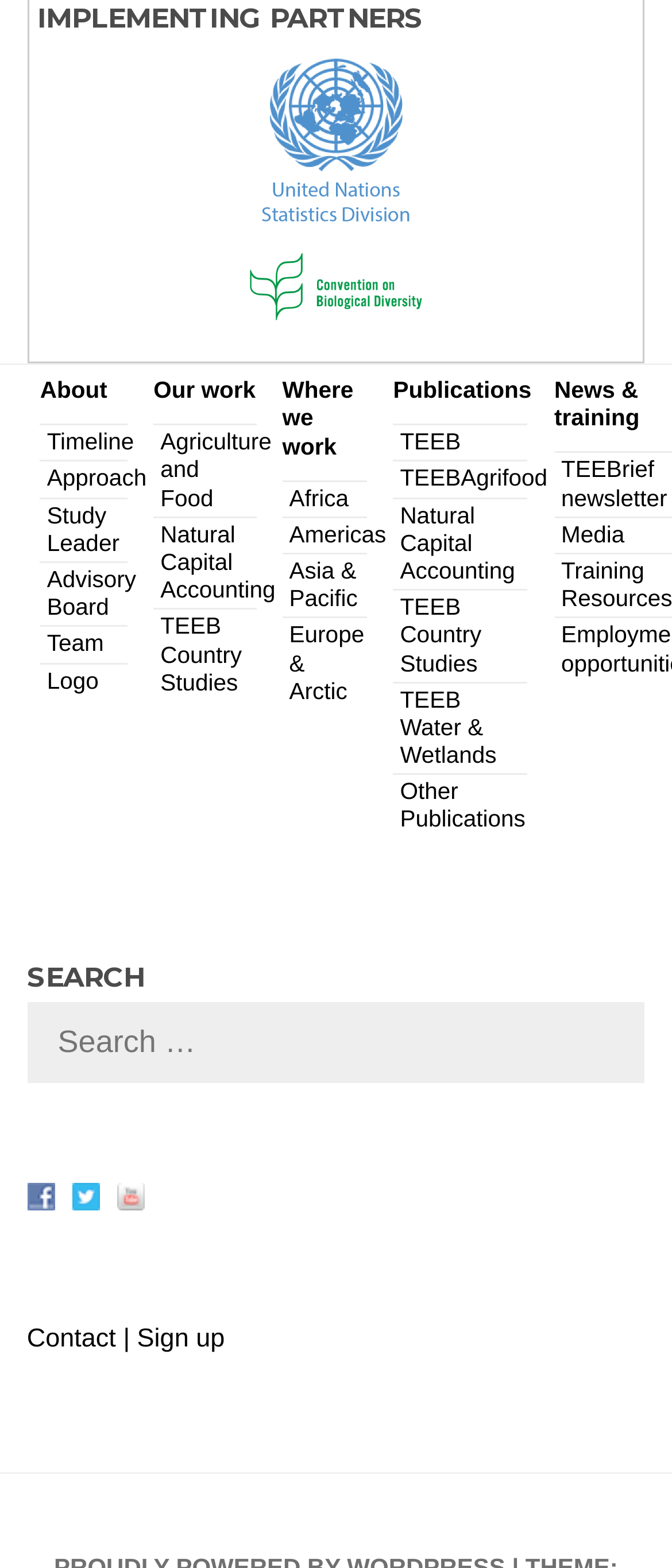Determine the coordinates of the bounding box that should be clicked to complete the instruction: "Search for something". The coordinates should be represented by four float numbers between 0 and 1: [left, top, right, bottom].

[0.04, 0.639, 0.96, 0.691]